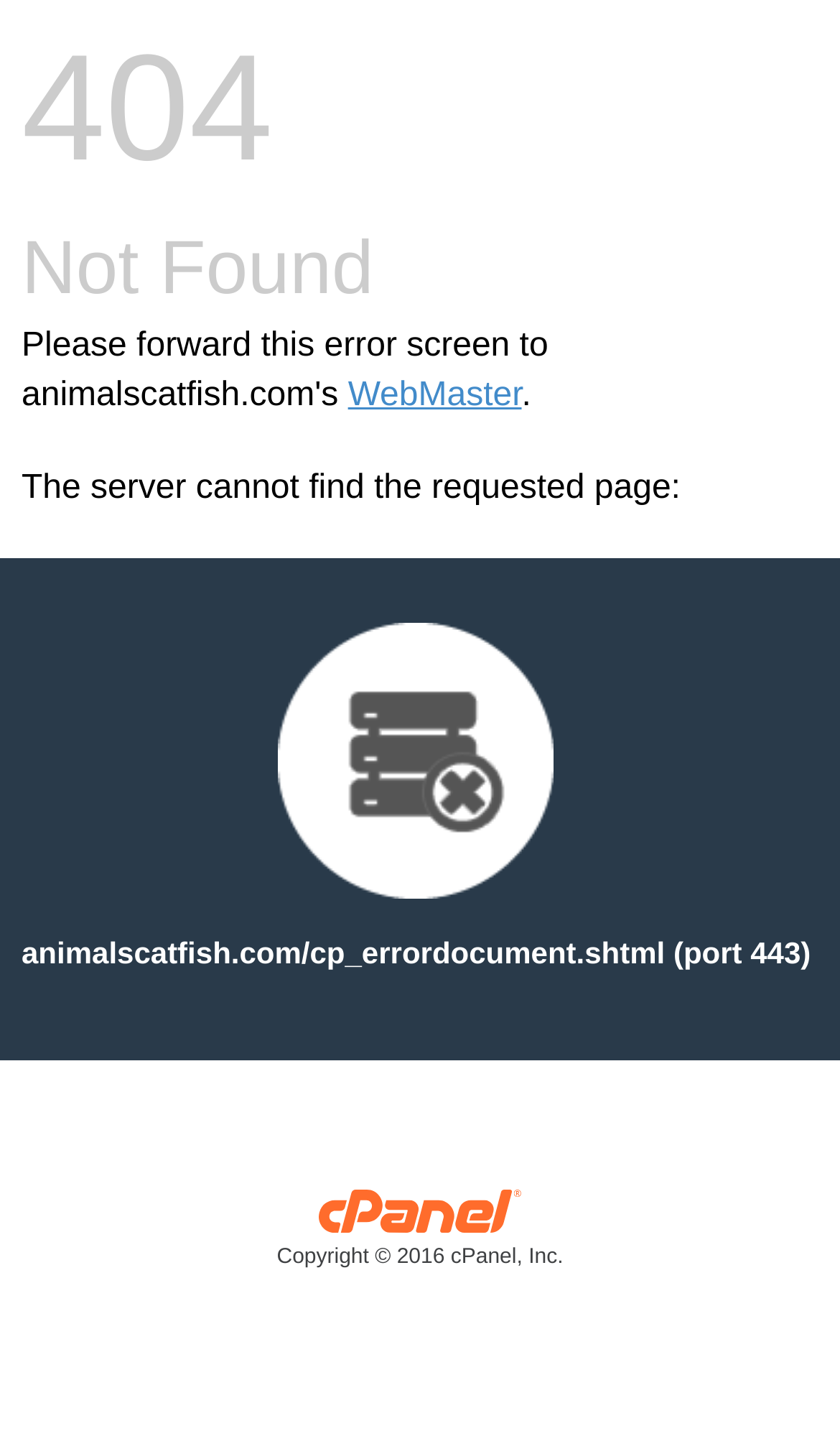Refer to the image and provide a thorough answer to this question:
What is the link to contact the WebMaster?

I found a link element with the bounding box coordinates [0.414, 0.263, 0.621, 0.289], which contains the text 'WebMaster'.